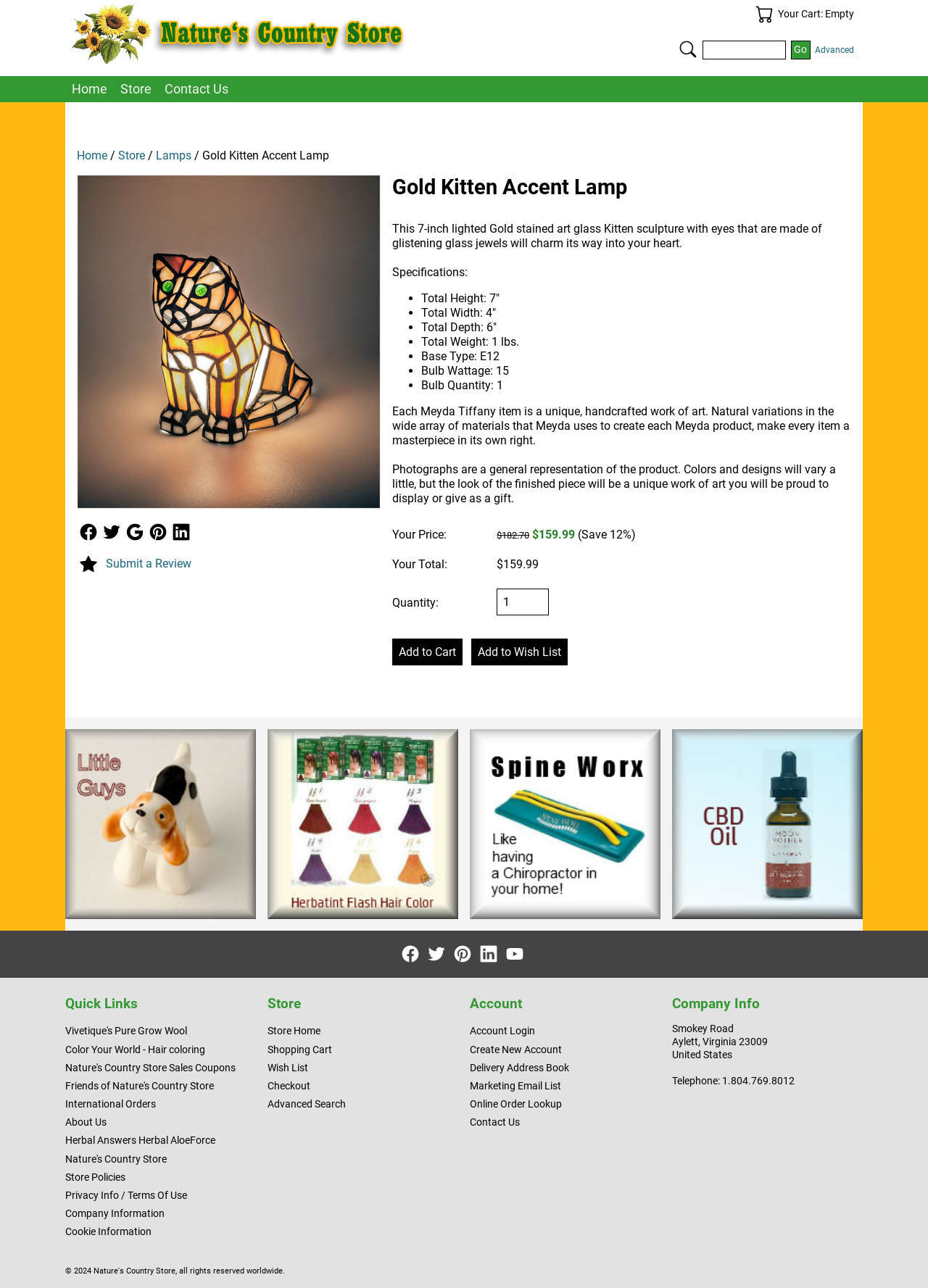What is the name of the store?
Refer to the image and offer an in-depth and detailed answer to the question.

I found the answer by looking at the top-left corner of the webpage, where it says 'Nature's Country Store' in a link element.